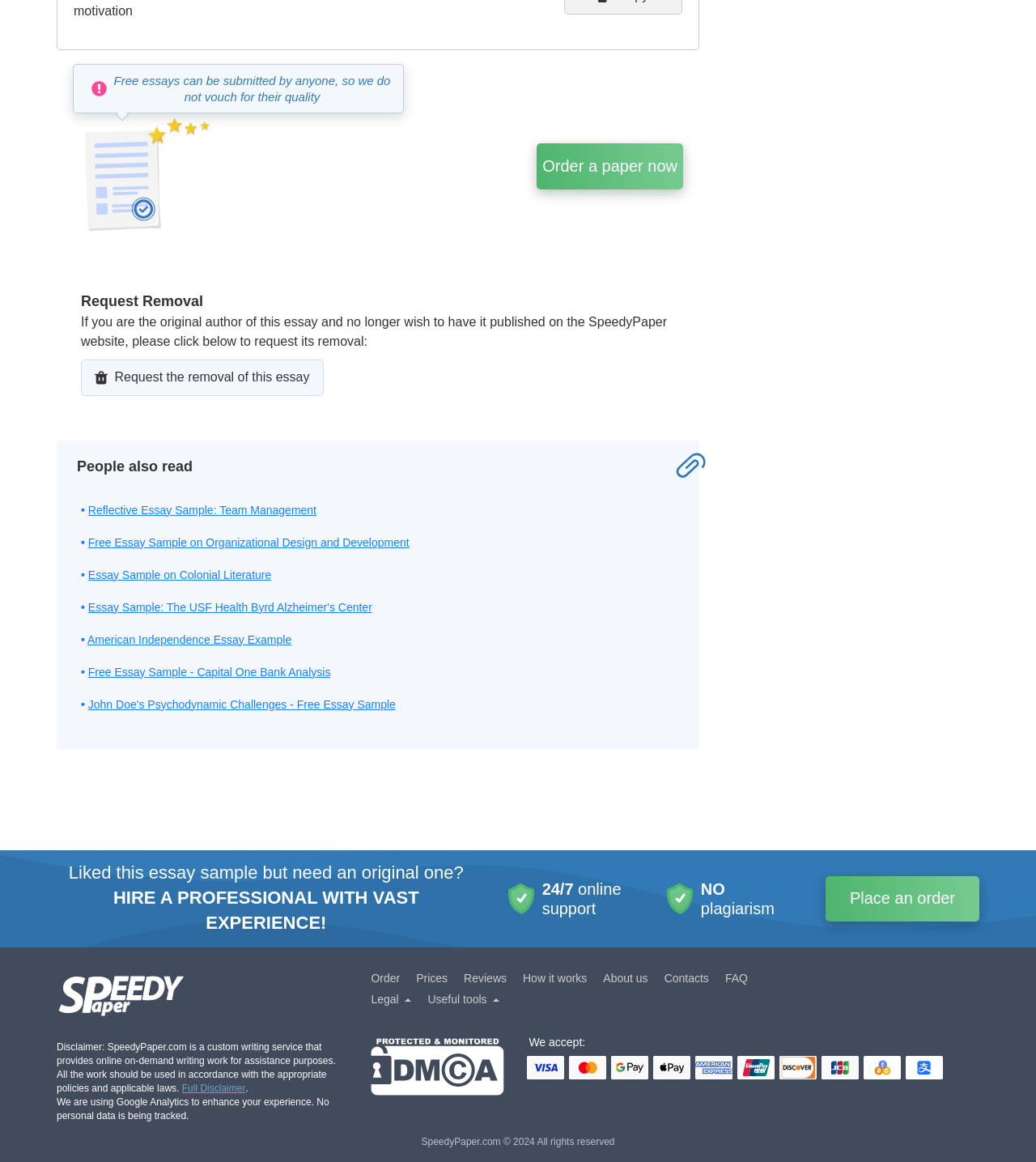Locate the bounding box coordinates of the area where you should click to accomplish the instruction: "Get help from online support".

[0.523, 0.757, 0.6, 0.789]